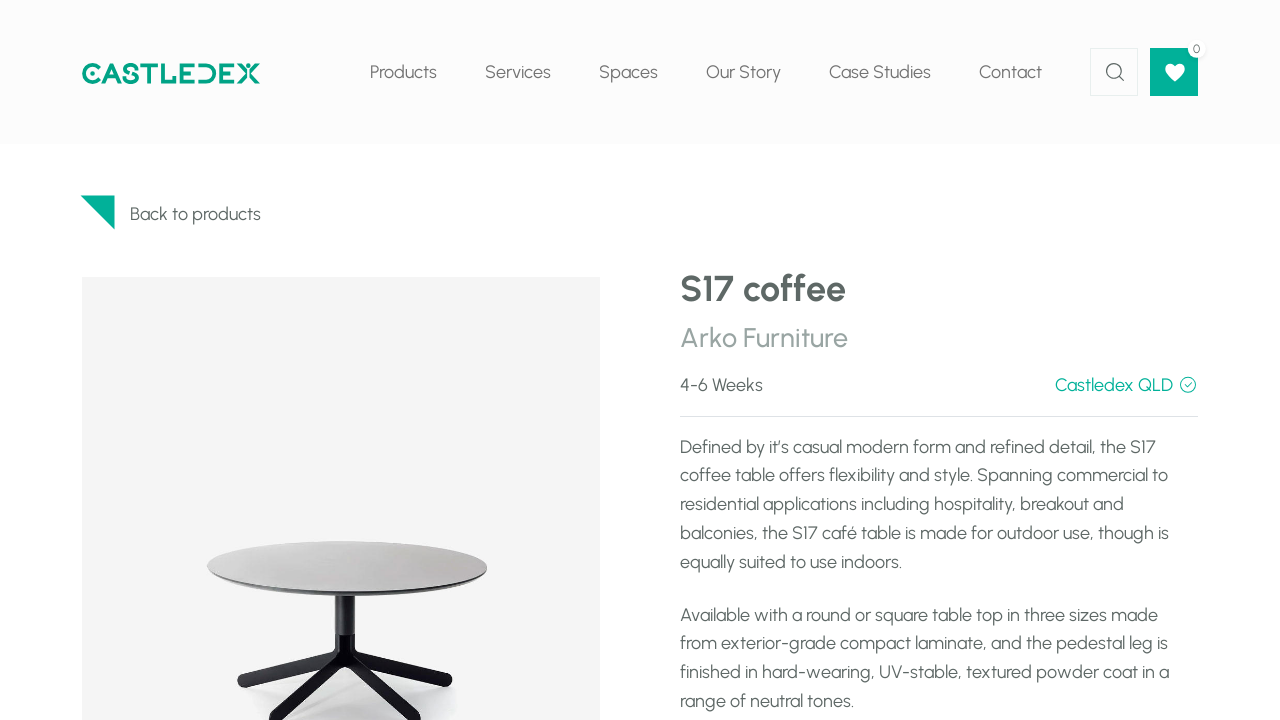Please mark the bounding box coordinates of the area that should be clicked to carry out the instruction: "Go back to products".

[0.064, 0.267, 0.469, 0.318]